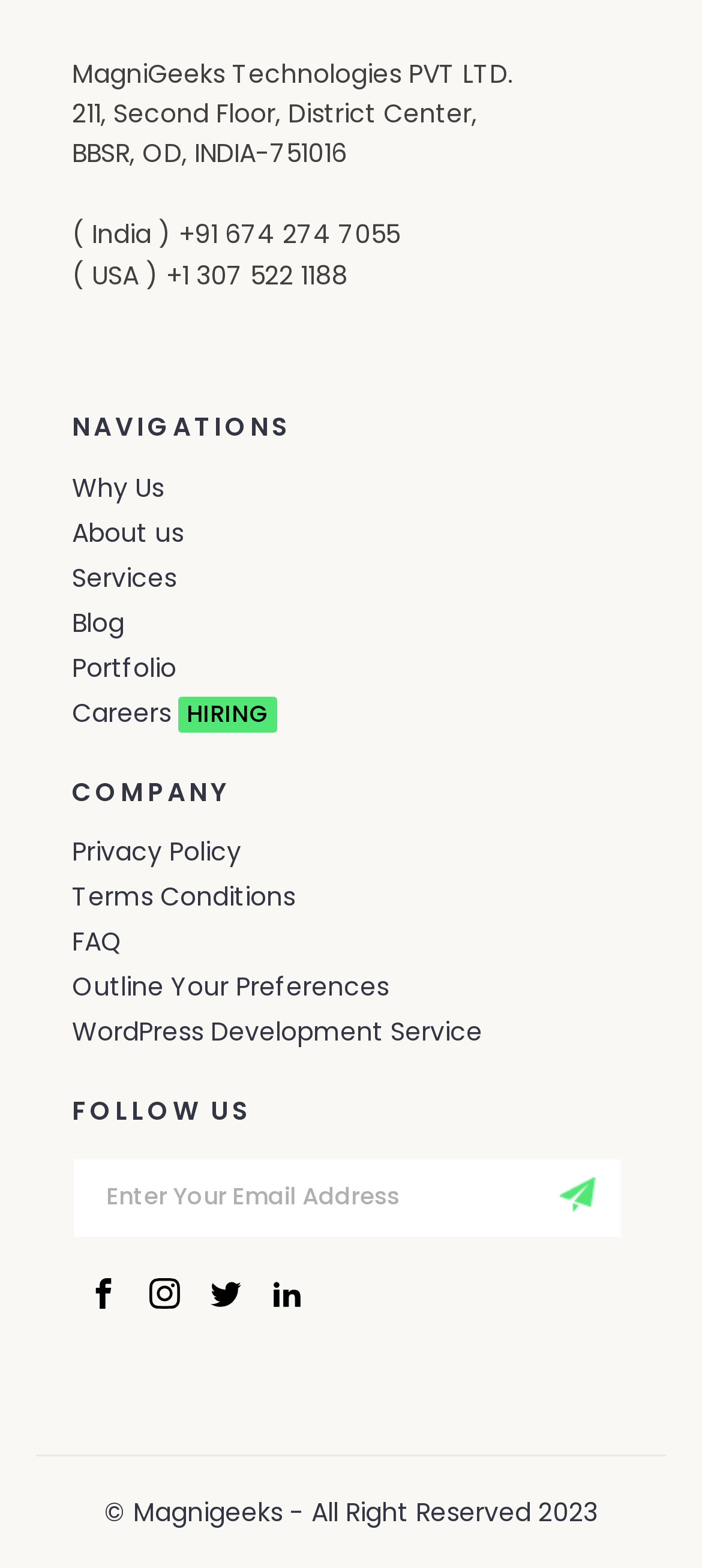Determine the bounding box coordinates for the area that needs to be clicked to fulfill this task: "Visit our Facebook". The coordinates must be given as four float numbers between 0 and 1, i.e., [left, top, right, bottom].

[0.103, 0.805, 0.19, 0.844]